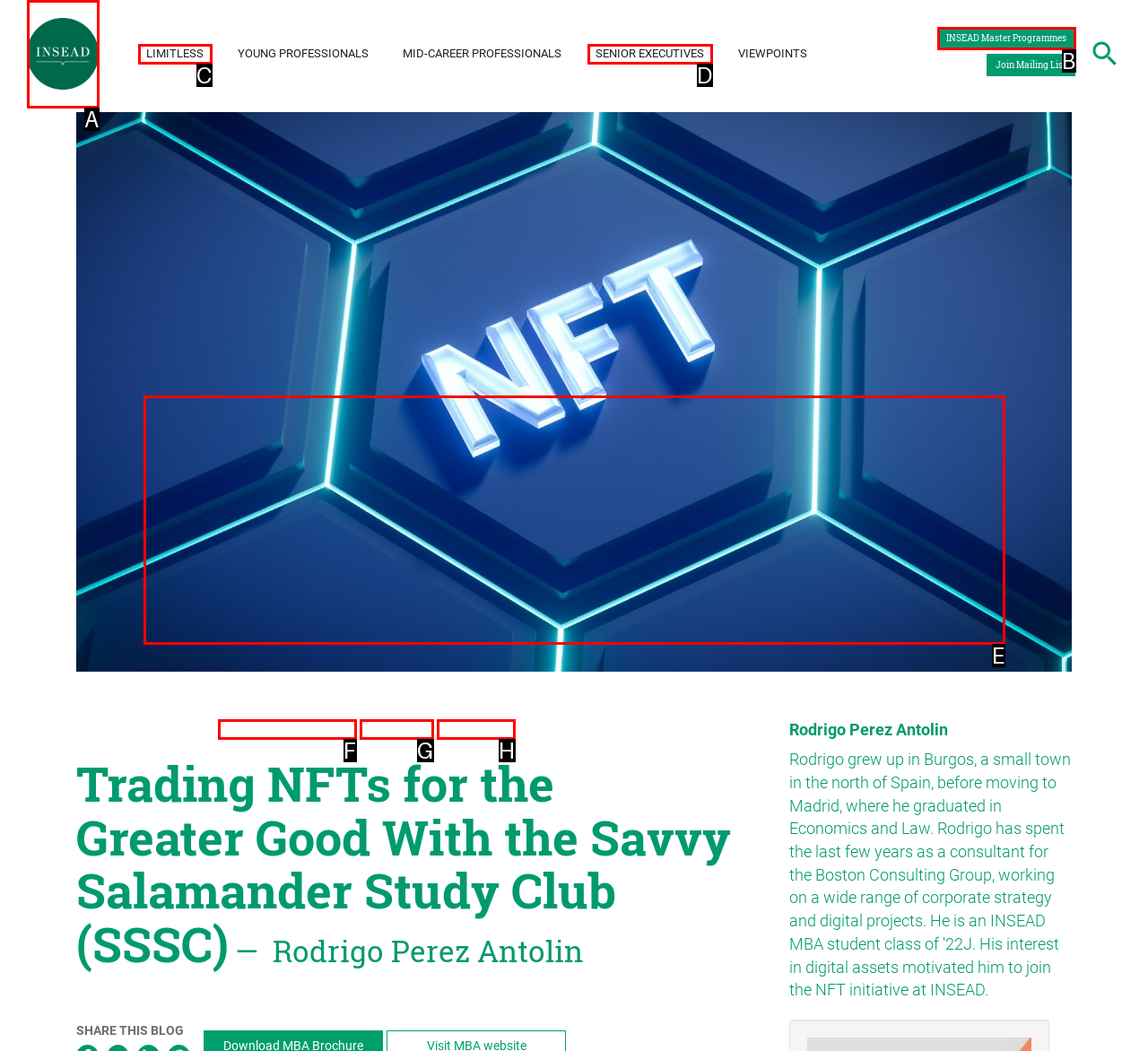Identify the HTML element to select in order to accomplish the following task: Click the HOME link
Reply with the letter of the chosen option from the given choices directly.

None